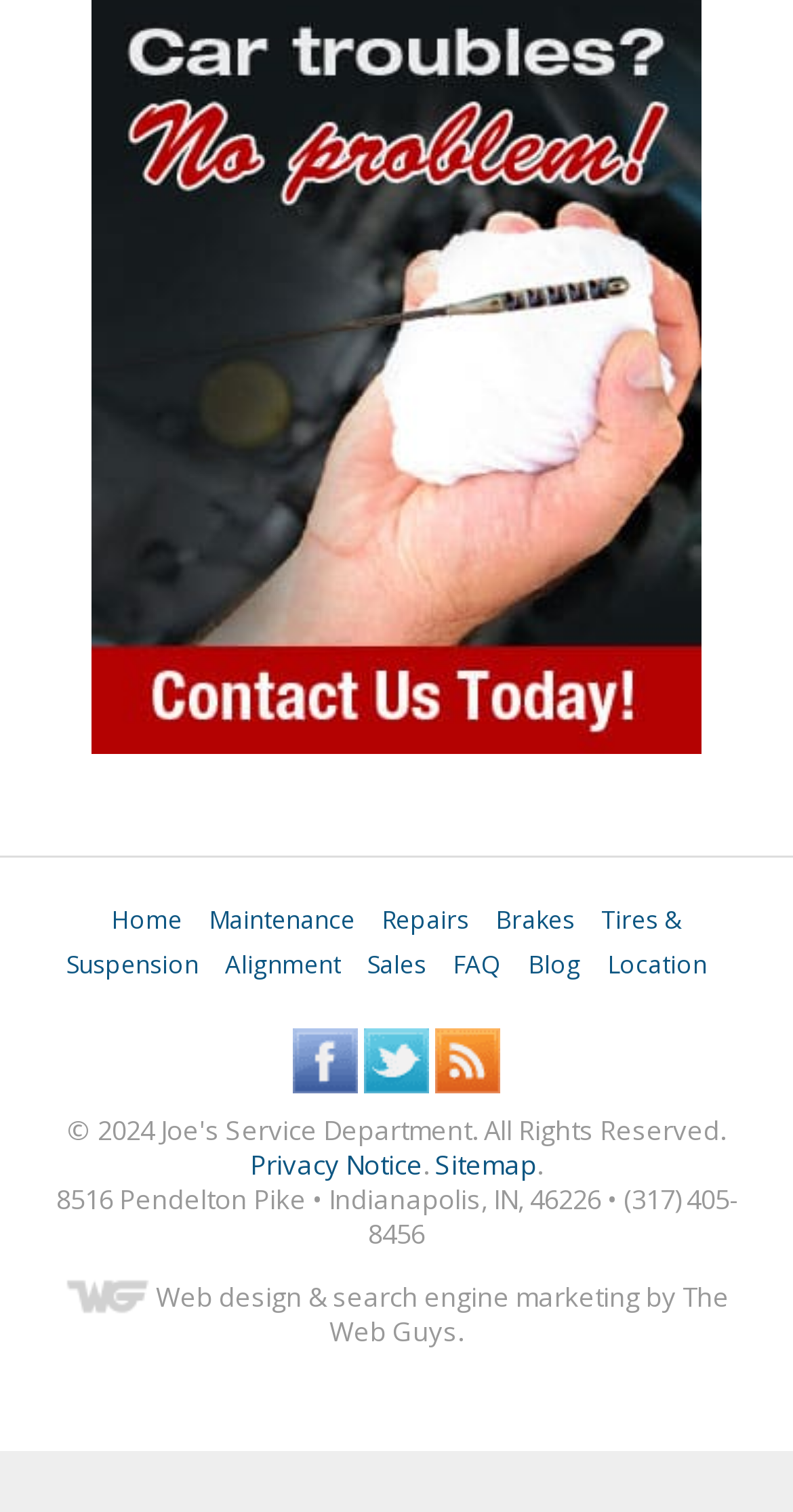Find the bounding box coordinates for the HTML element specified by: "Location".

[0.765, 0.626, 0.891, 0.649]